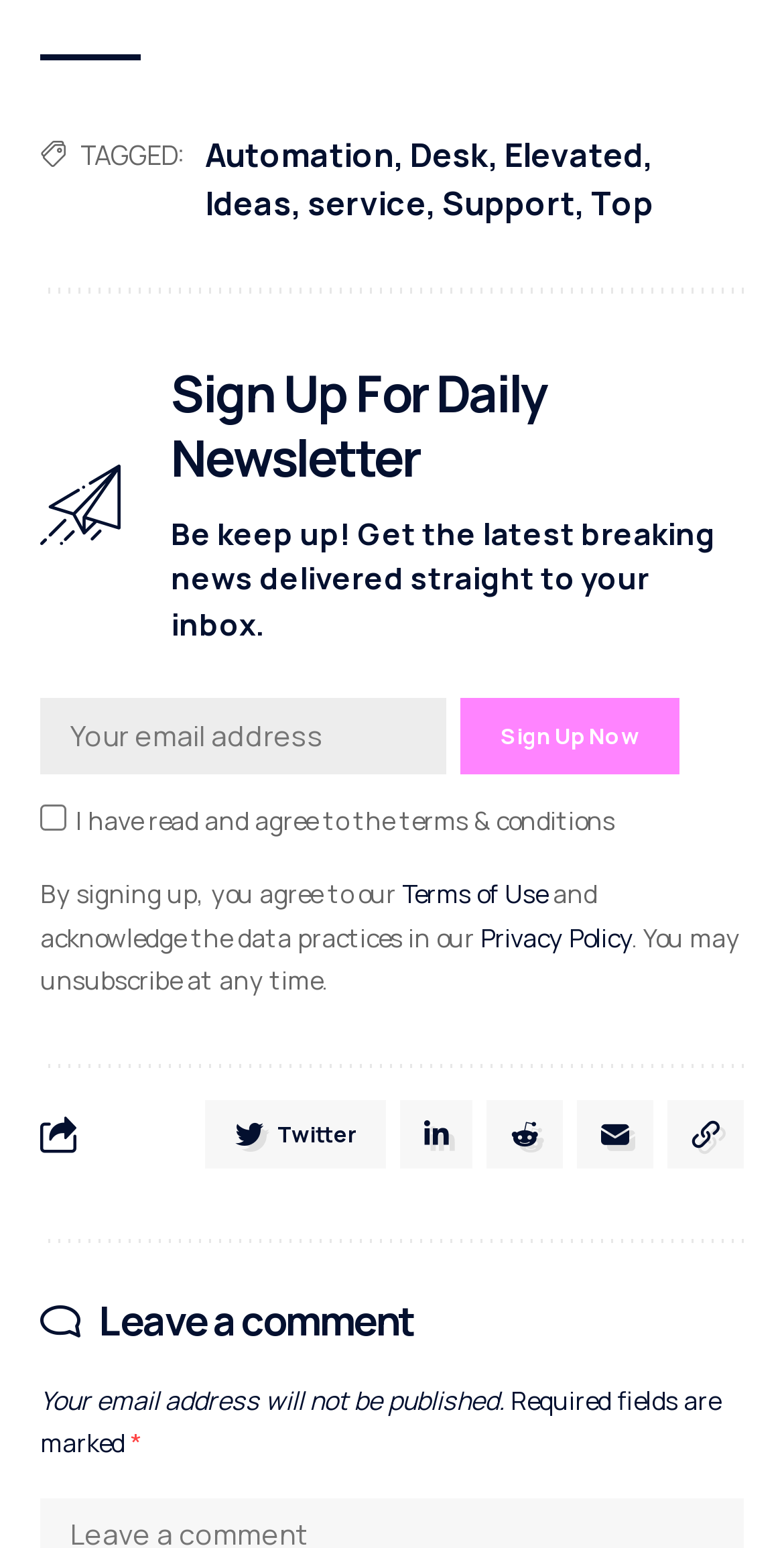Determine the bounding box coordinates of the clickable region to carry out the instruction: "Click on Automation link".

[0.262, 0.086, 0.503, 0.114]